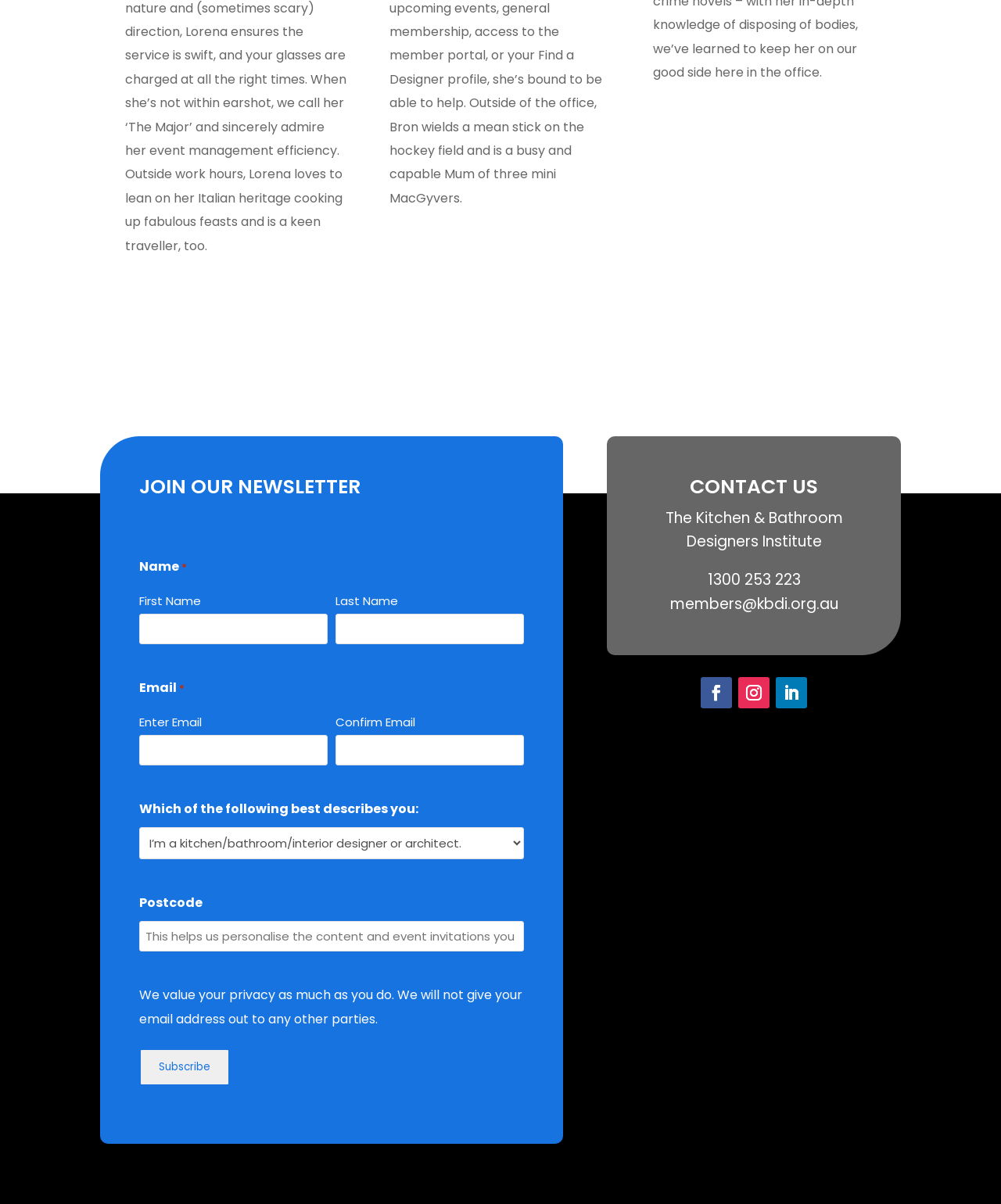Is postcode a required field?
Please give a detailed answer to the question using the information shown in the image.

The postcode field is marked as 'required: False', which indicates that it is not a mandatory field to fill out in the newsletter subscription form.